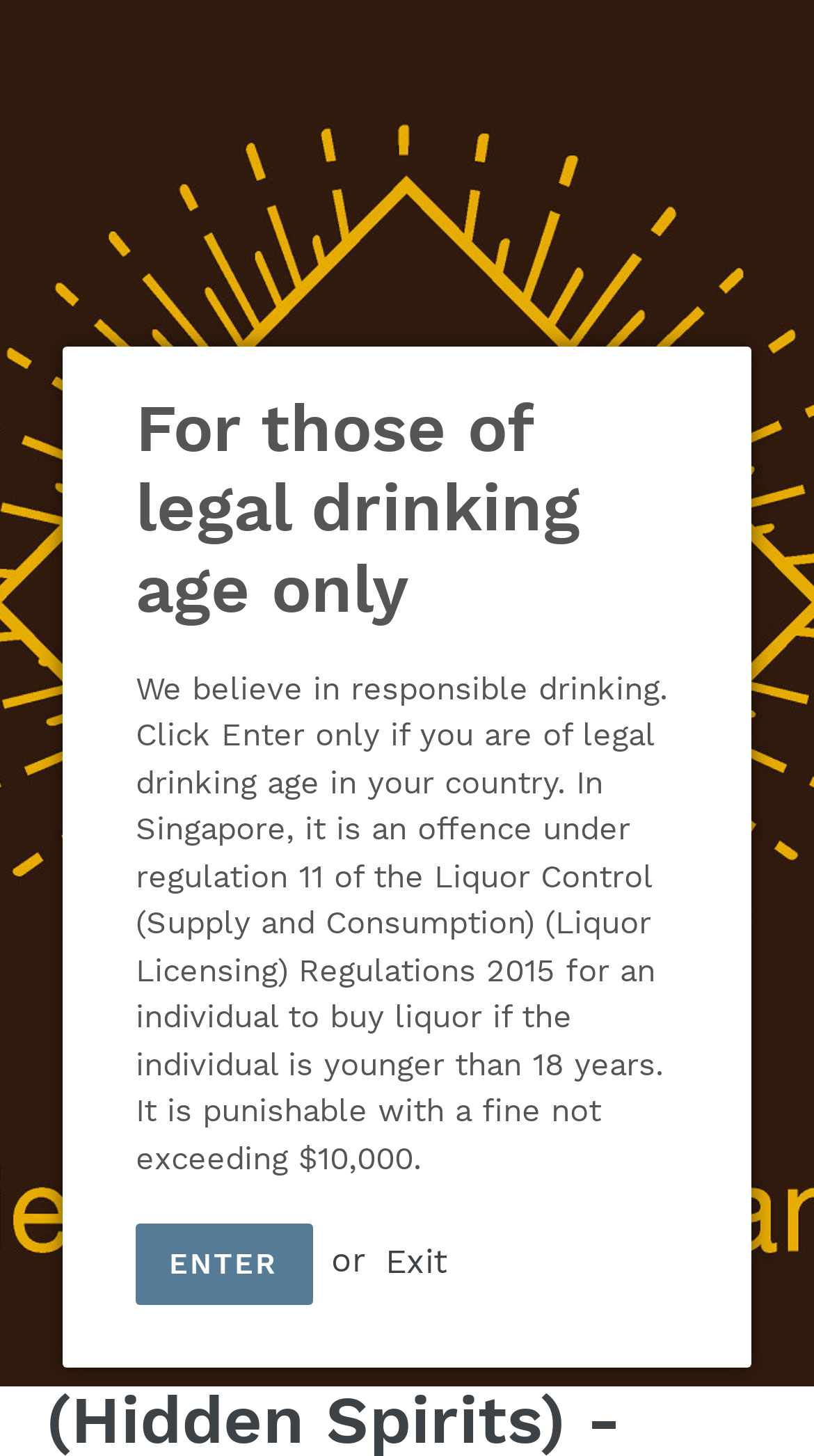What is the purpose of the 'ENTER' button?
Look at the image and respond with a one-word or short-phrase answer.

To confirm age